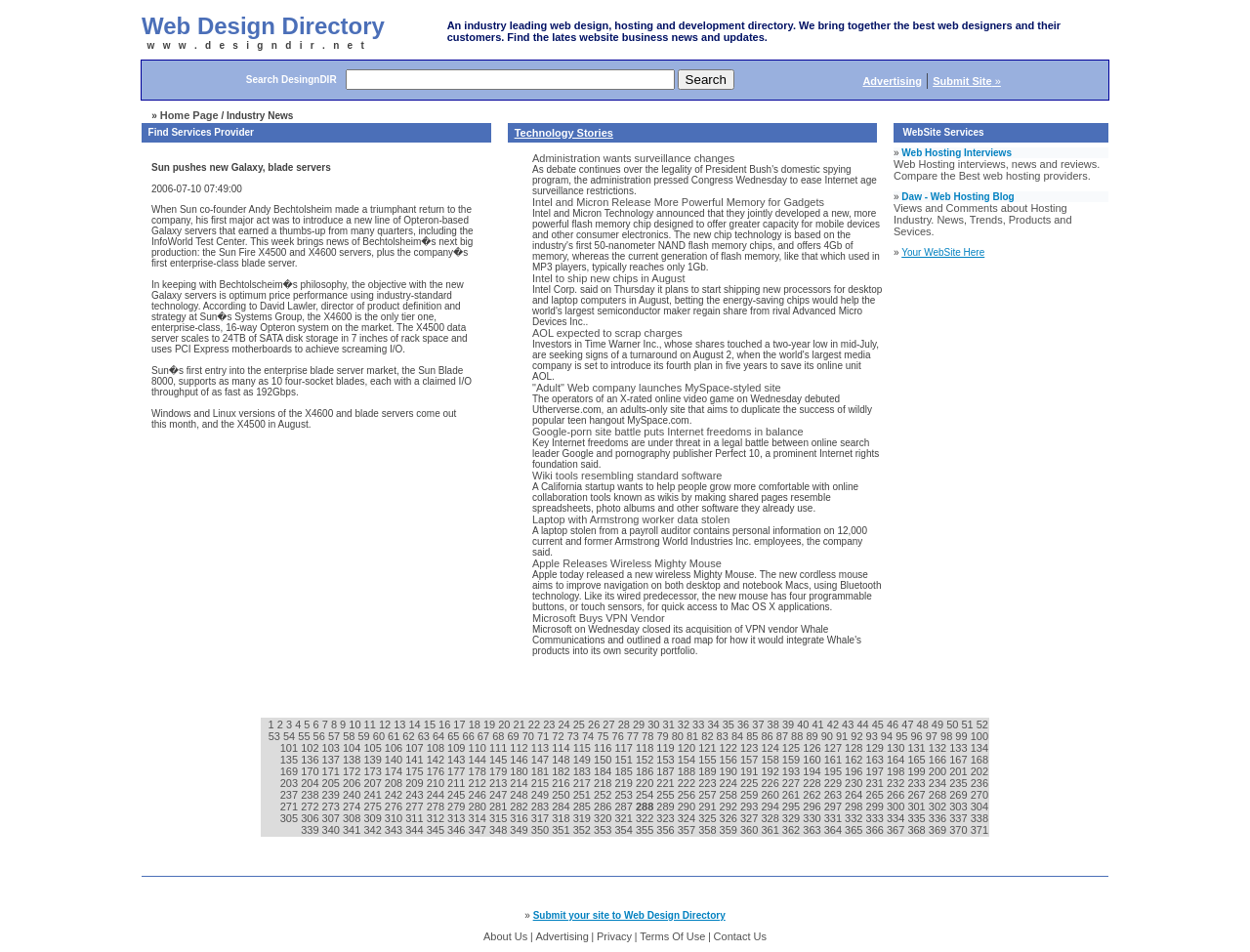Please locate the bounding box coordinates for the element that should be clicked to achieve the following instruction: "Submit Site". Ensure the coordinates are given as four float numbers between 0 and 1, i.e., [left, top, right, bottom].

[0.746, 0.079, 0.801, 0.091]